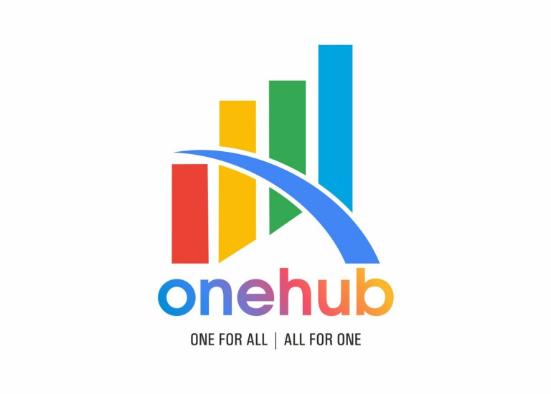Answer the question below with a single word or a brief phrase: 
What is the message conveyed by the slogan?

Unity and collaboration